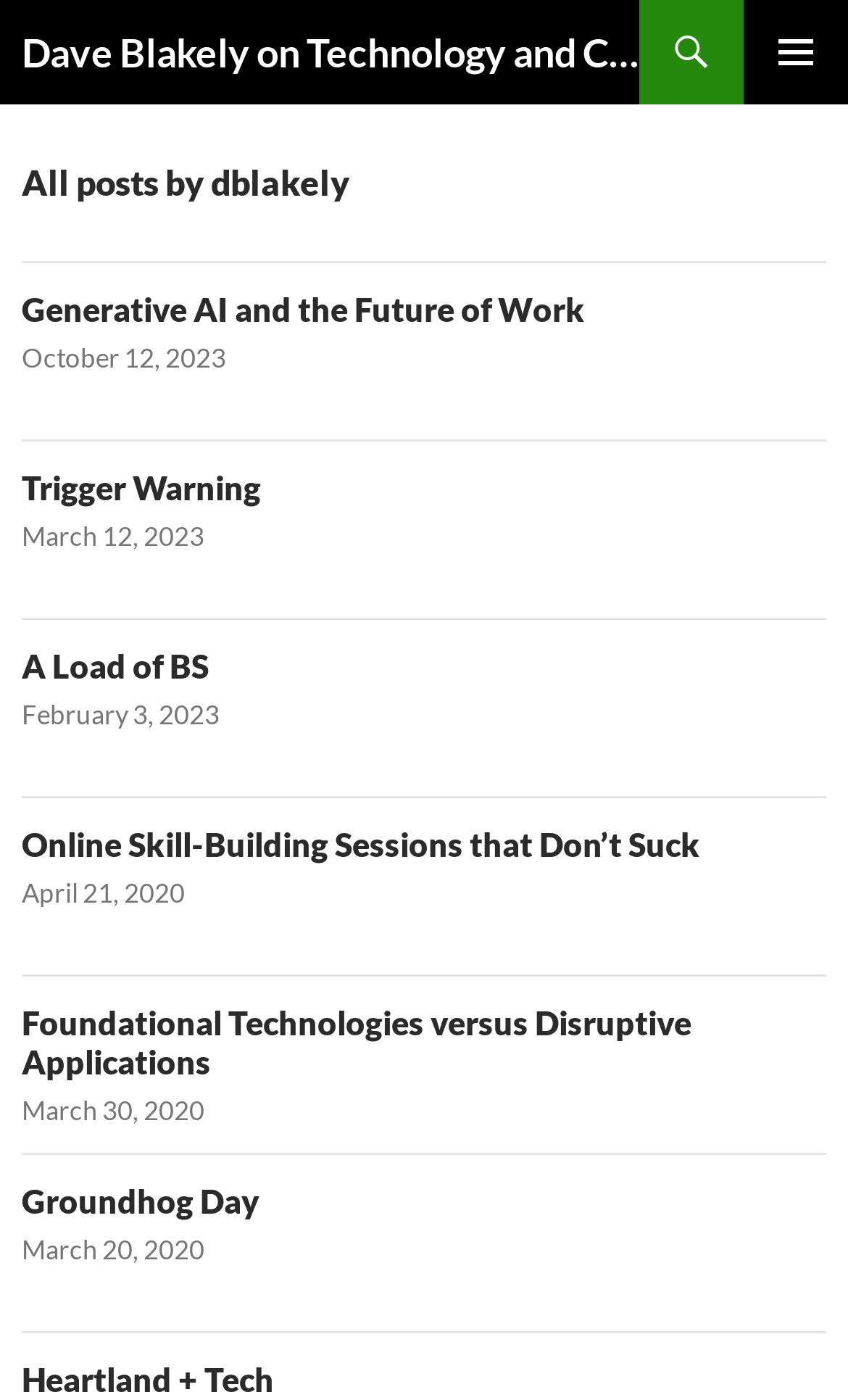What is the title of the first article?
Using the image, provide a detailed and thorough answer to the question.

The first article element contains a heading element with the text 'Generative AI and the Future of Work', which suggests that this is the title of the first article.